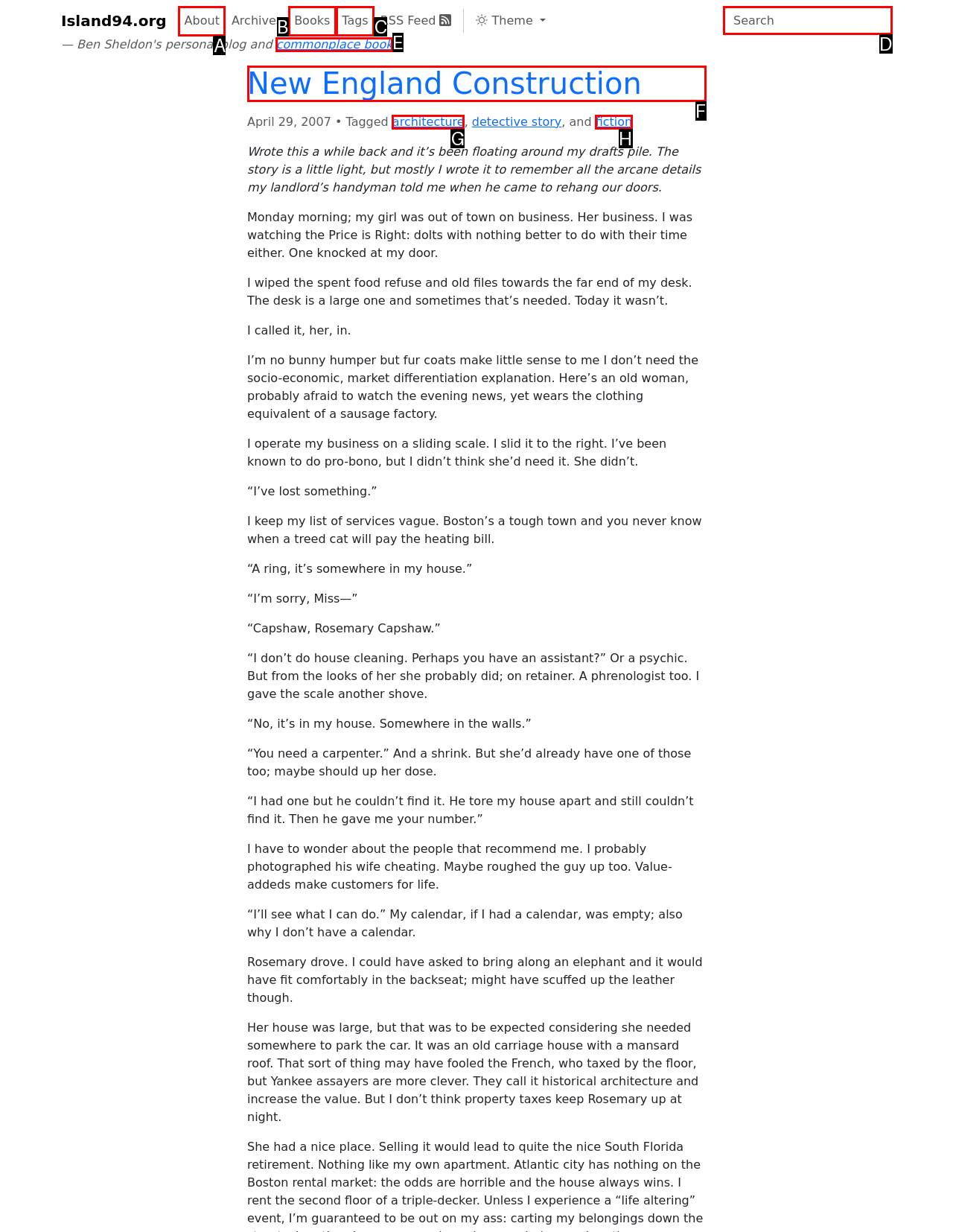Identify the letter of the option that should be selected to accomplish the following task: Search for something. Provide the letter directly.

D